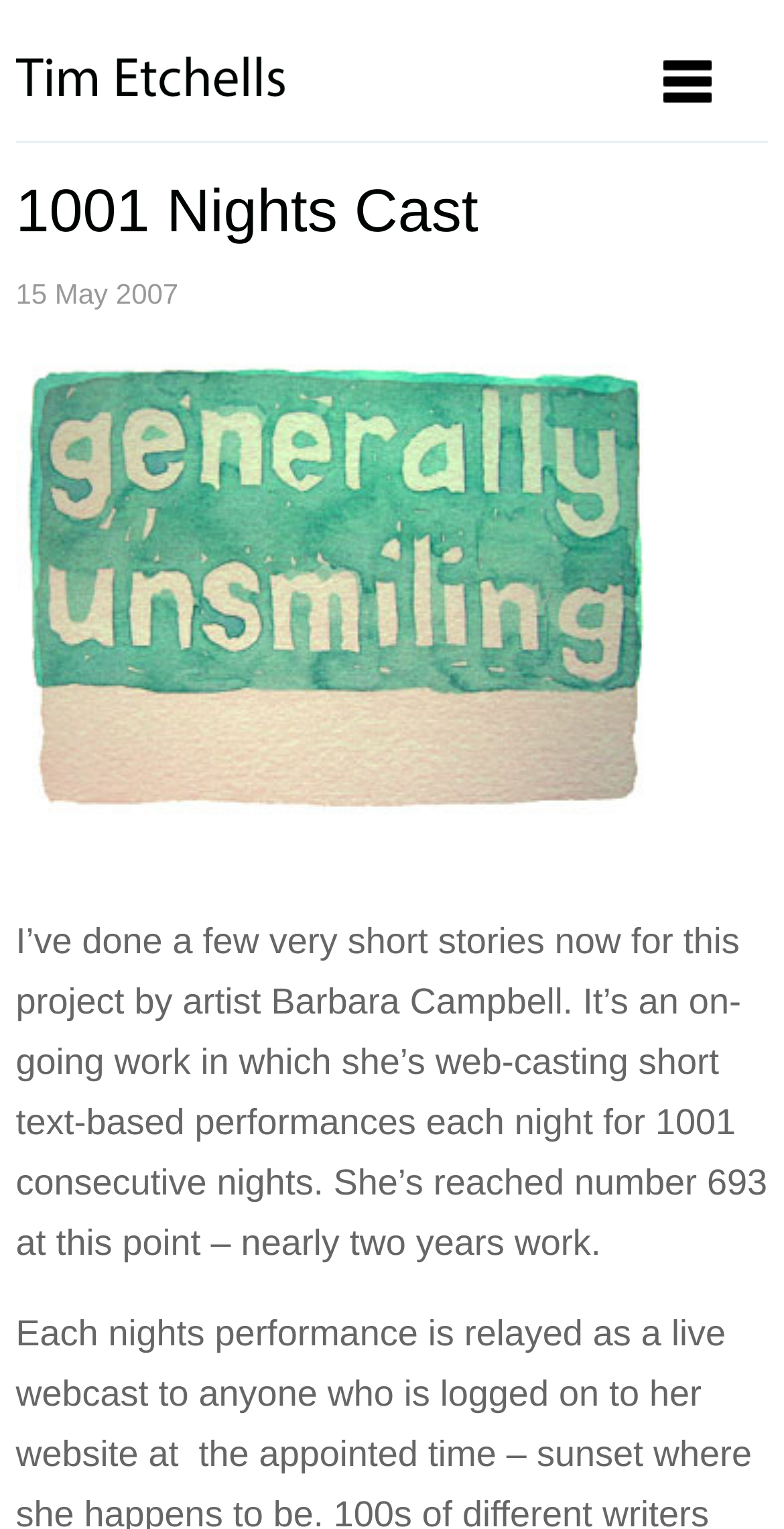Use one word or a short phrase to answer the question provided: 
How many nights has the project reached?

693